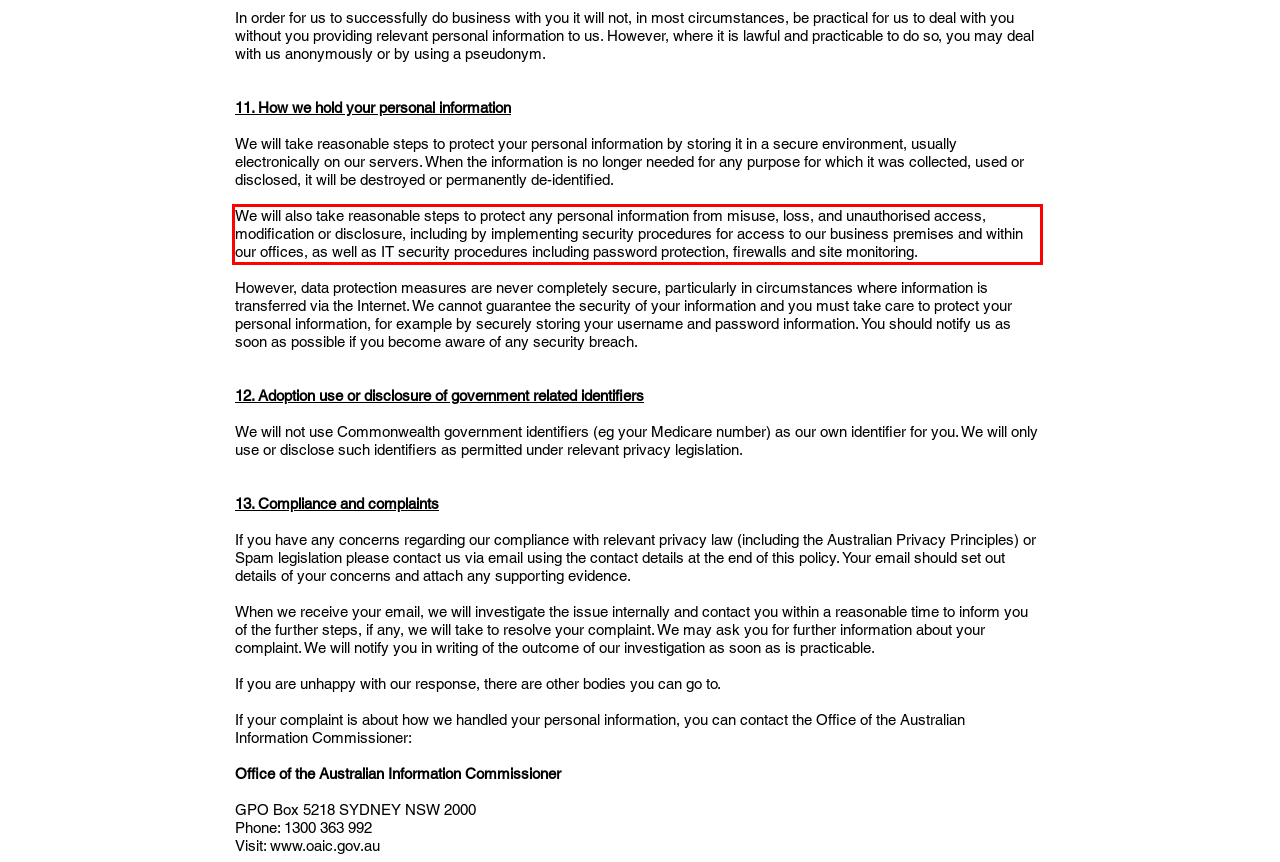From the given screenshot of a webpage, identify the red bounding box and extract the text content within it.

We will also take reasonable steps to protect any personal information from misuse, loss, and unauthorised access, modification or disclosure, including by implementing security procedures for access to our business premises and within our offices, as well as IT security procedures including password protection, firewalls and site monitoring.